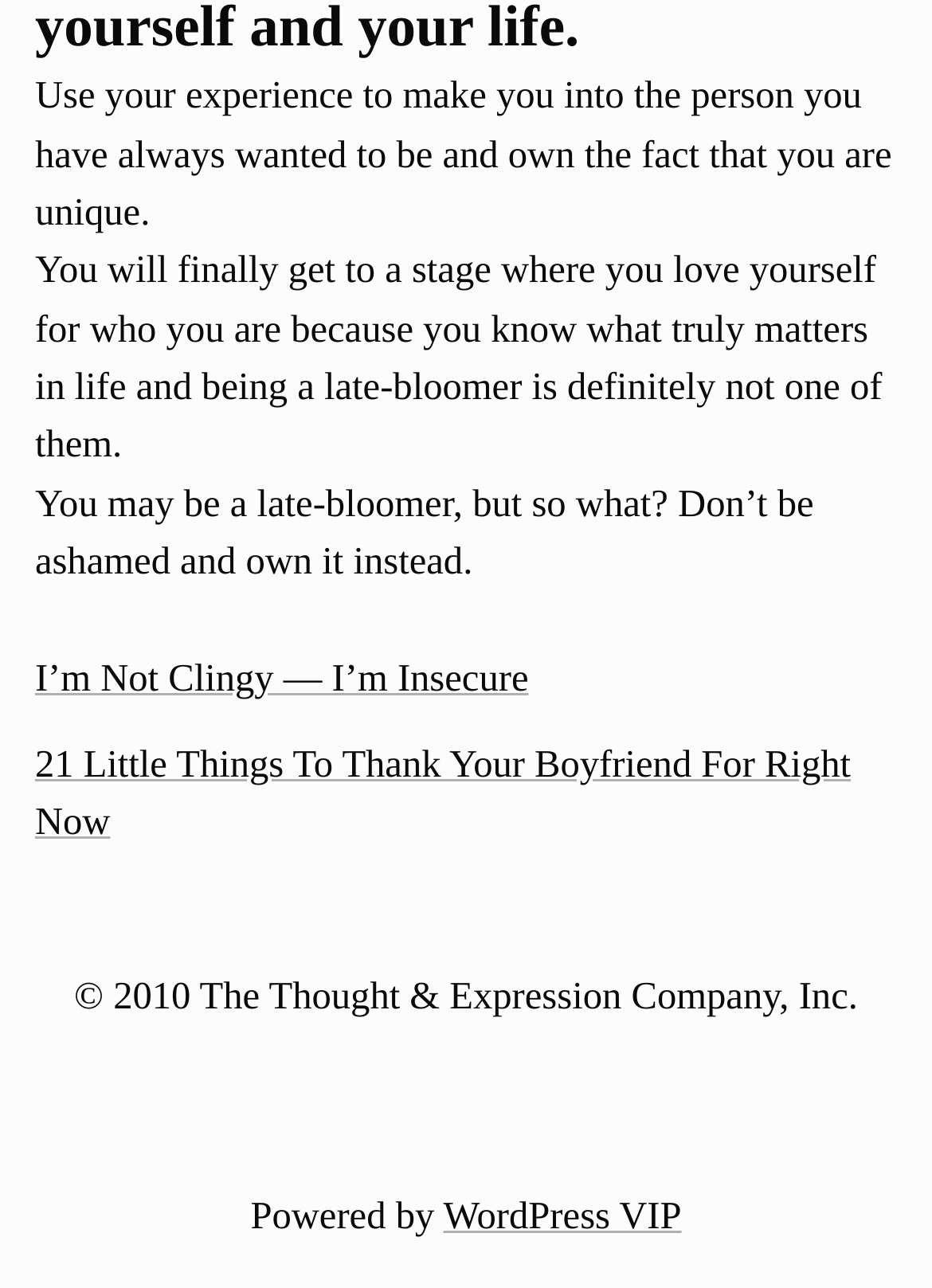Answer the question with a single word or phrase: 
What platform is the website built on?

WordPress VIP